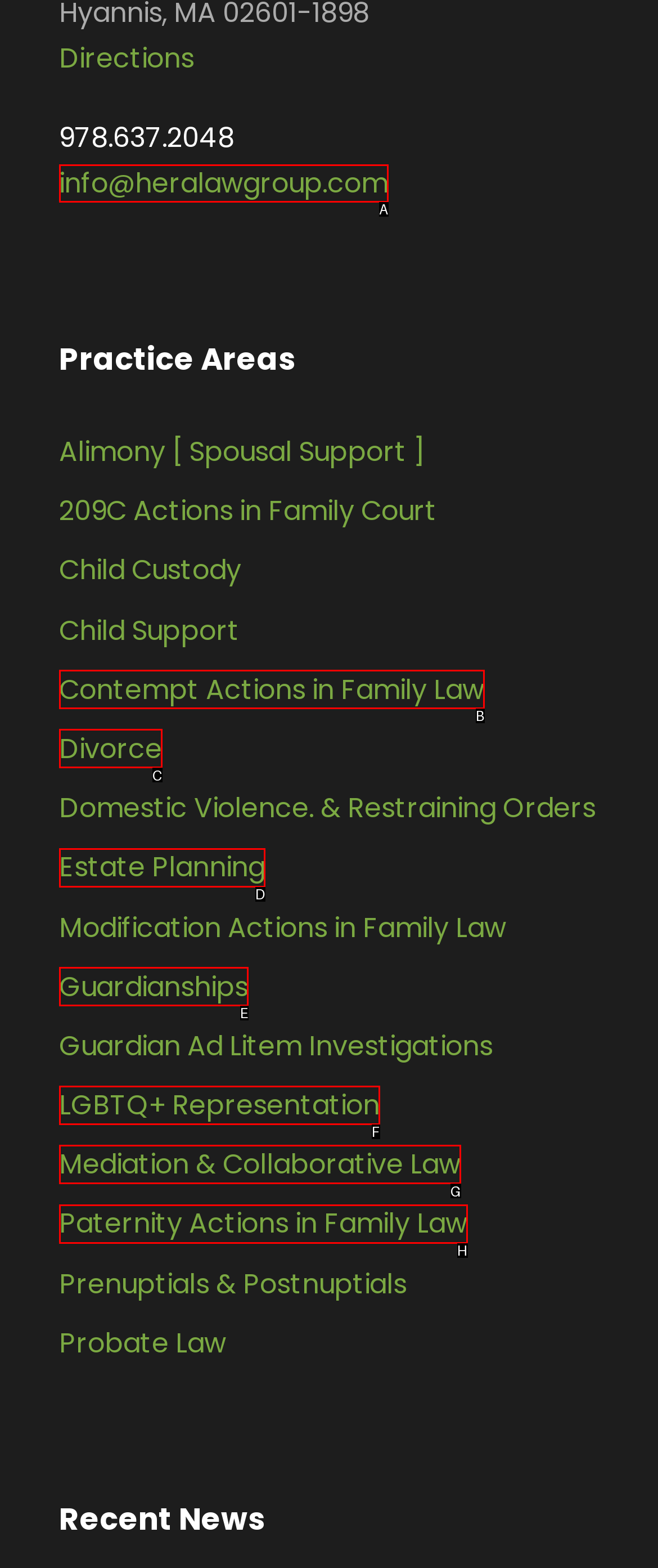Select the HTML element that should be clicked to accomplish the task: Contact via email Reply with the corresponding letter of the option.

A